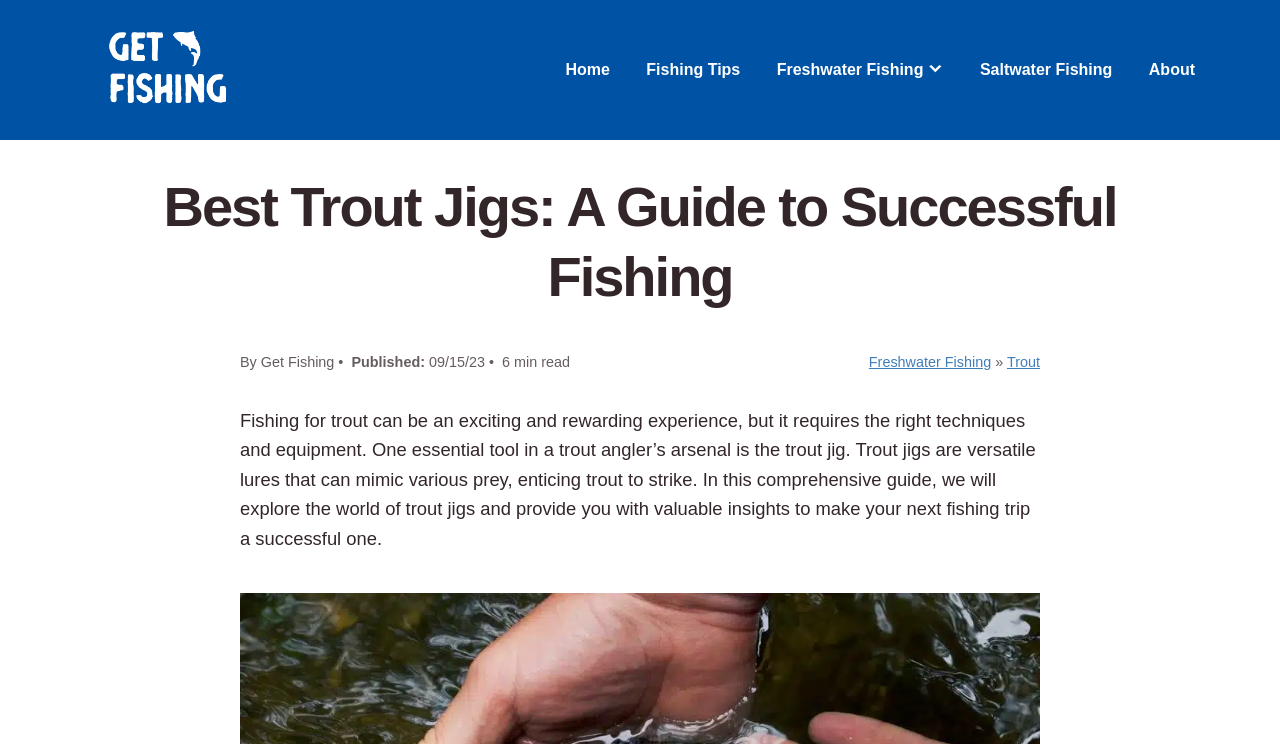Please provide the bounding box coordinates for the element that needs to be clicked to perform the instruction: "open facebook in a new tab". The coordinates must consist of four float numbers between 0 and 1, formatted as [left, top, right, bottom].

None